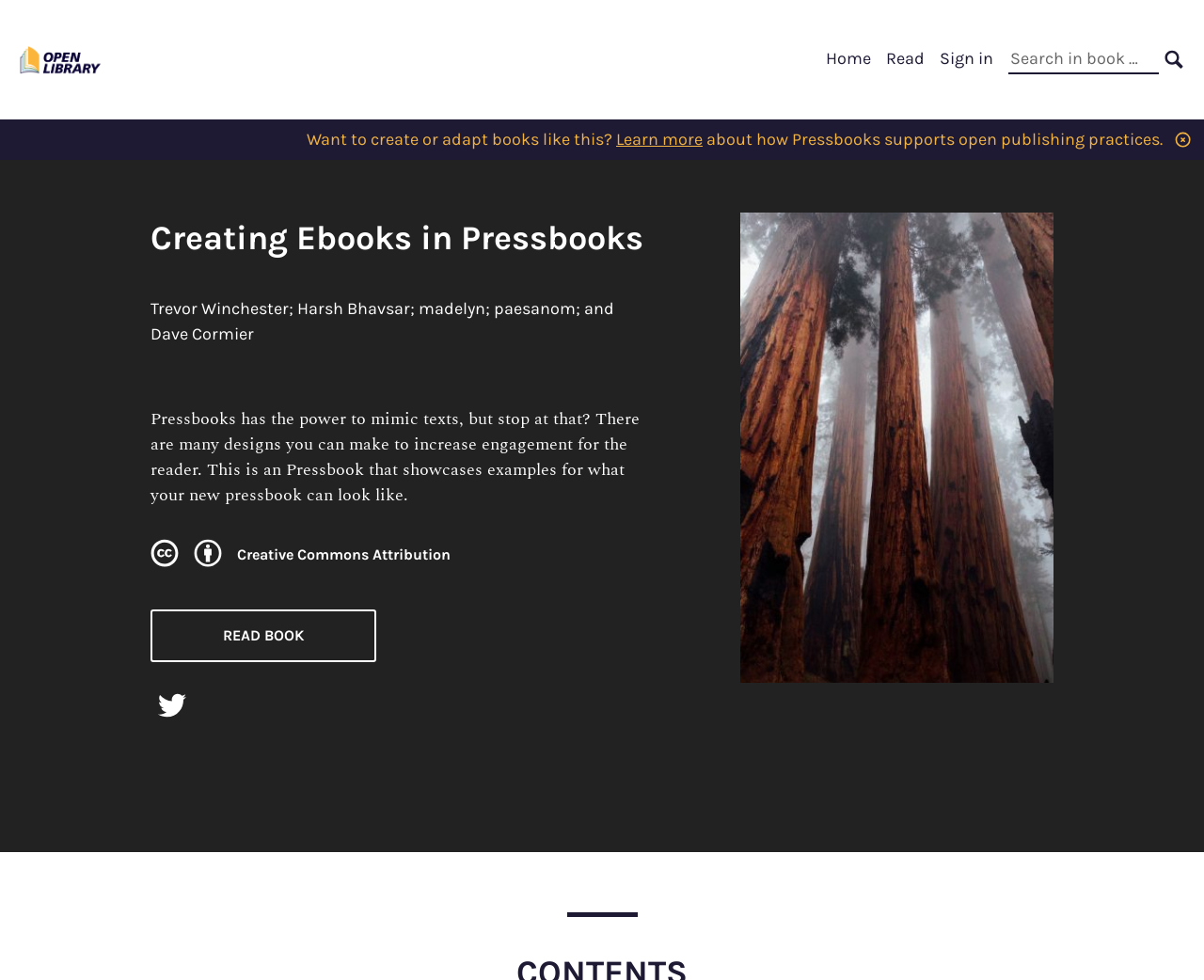Locate the bounding box coordinates of the element I should click to achieve the following instruction: "Learn more about creating or adapting books".

[0.512, 0.131, 0.584, 0.153]